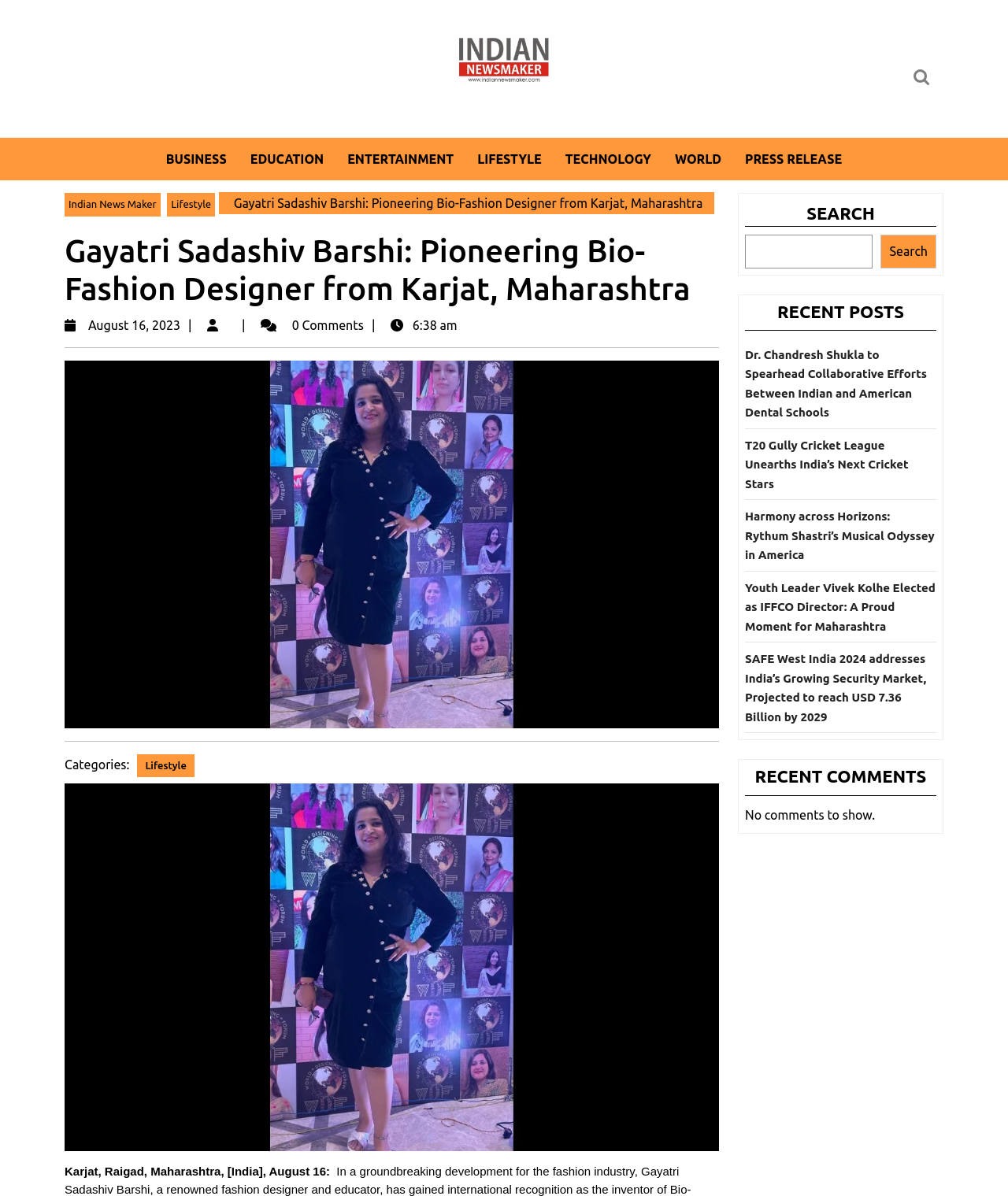Please locate the bounding box coordinates of the element that should be clicked to achieve the given instruction: "Search for something".

[0.889, 0.049, 0.936, 0.079]